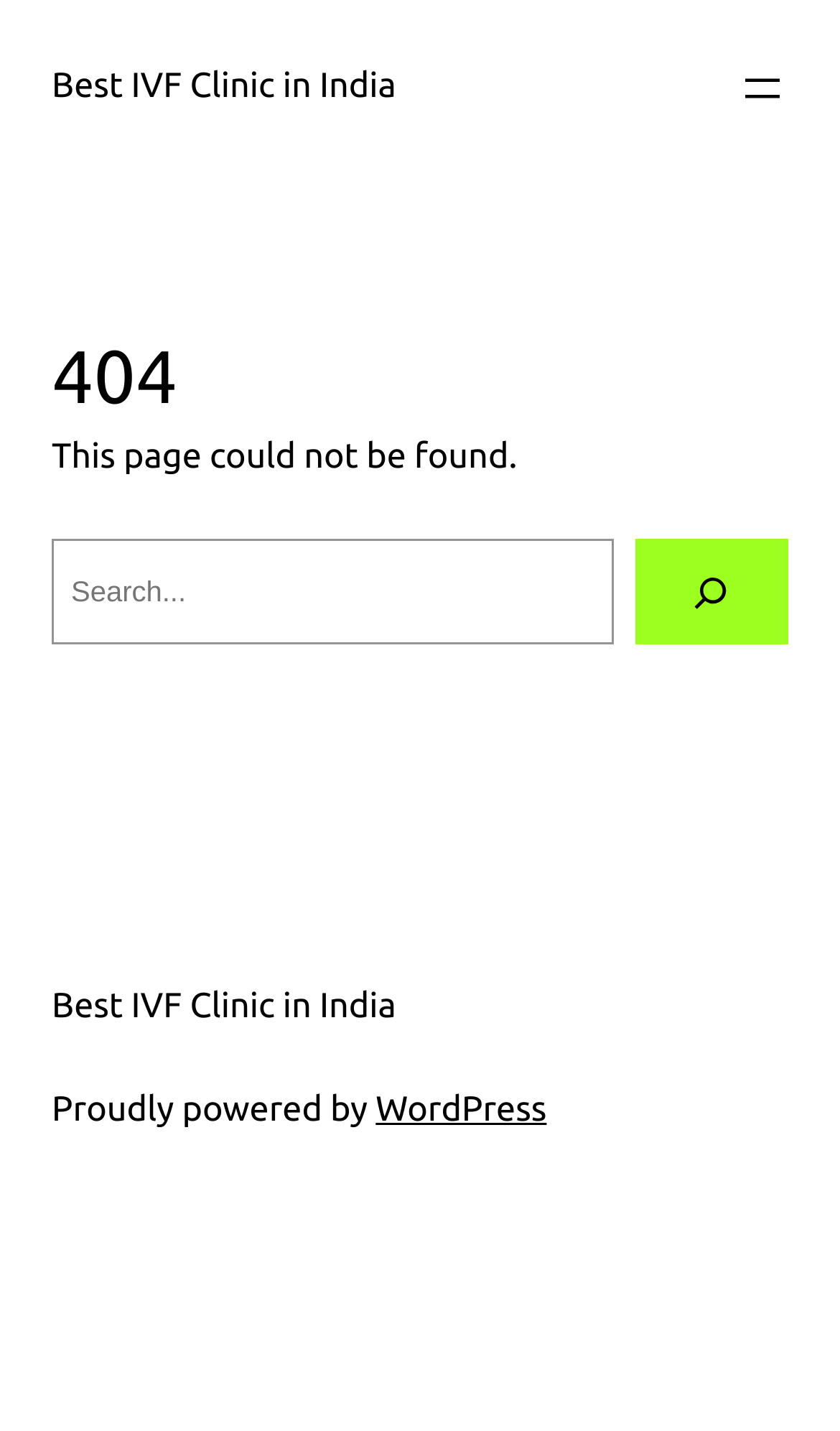Calculate the bounding box coordinates for the UI element based on the following description: "aria-label="Open menu"". Ensure the coordinates are four float numbers between 0 and 1, i.e., [left, top, right, bottom].

[0.877, 0.043, 0.938, 0.08]